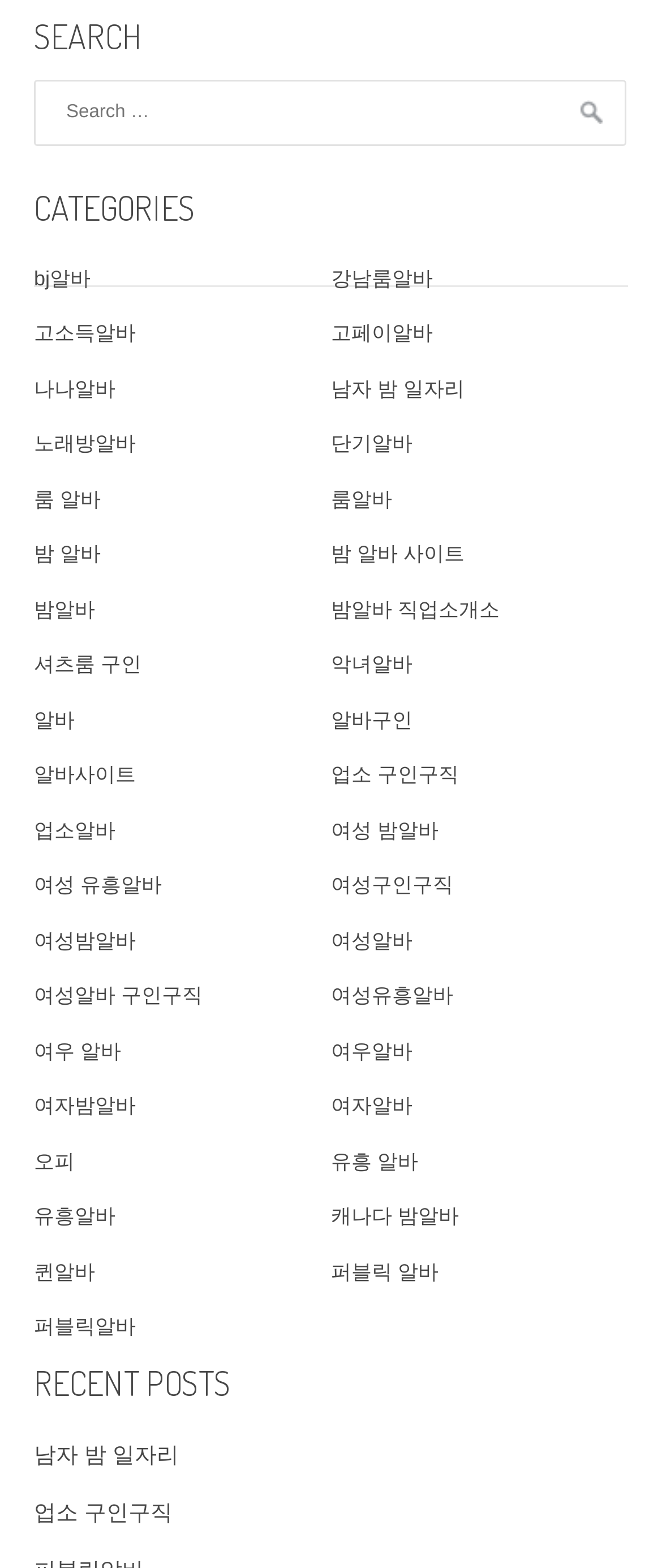Determine the bounding box coordinates of the section I need to click to execute the following instruction: "Click on bj알바 category". Provide the coordinates as four float numbers between 0 and 1, i.e., [left, top, right, bottom].

[0.051, 0.17, 0.137, 0.185]